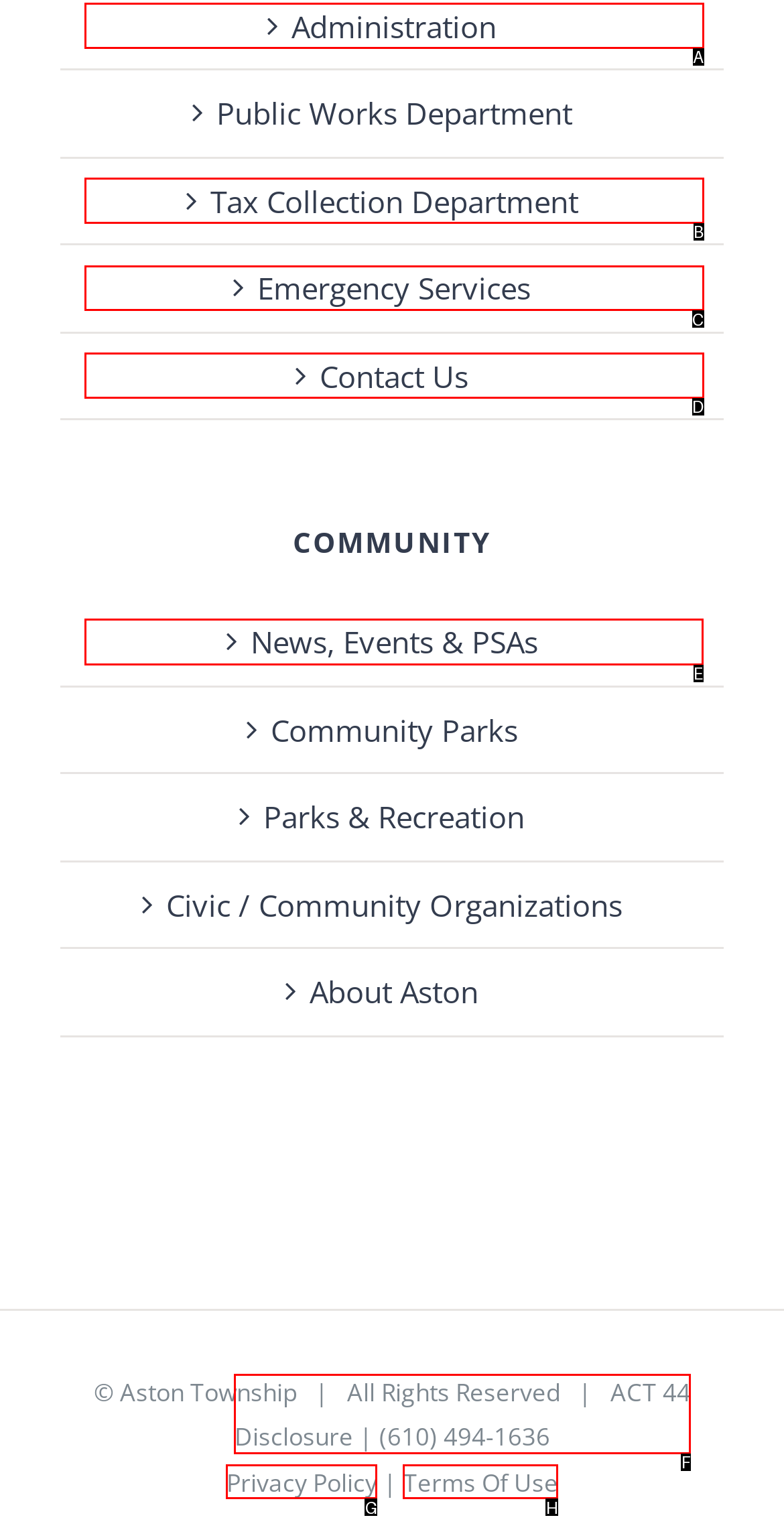Identify the HTML element that should be clicked to accomplish the task: Access News, Events & PSAs
Provide the option's letter from the given choices.

E